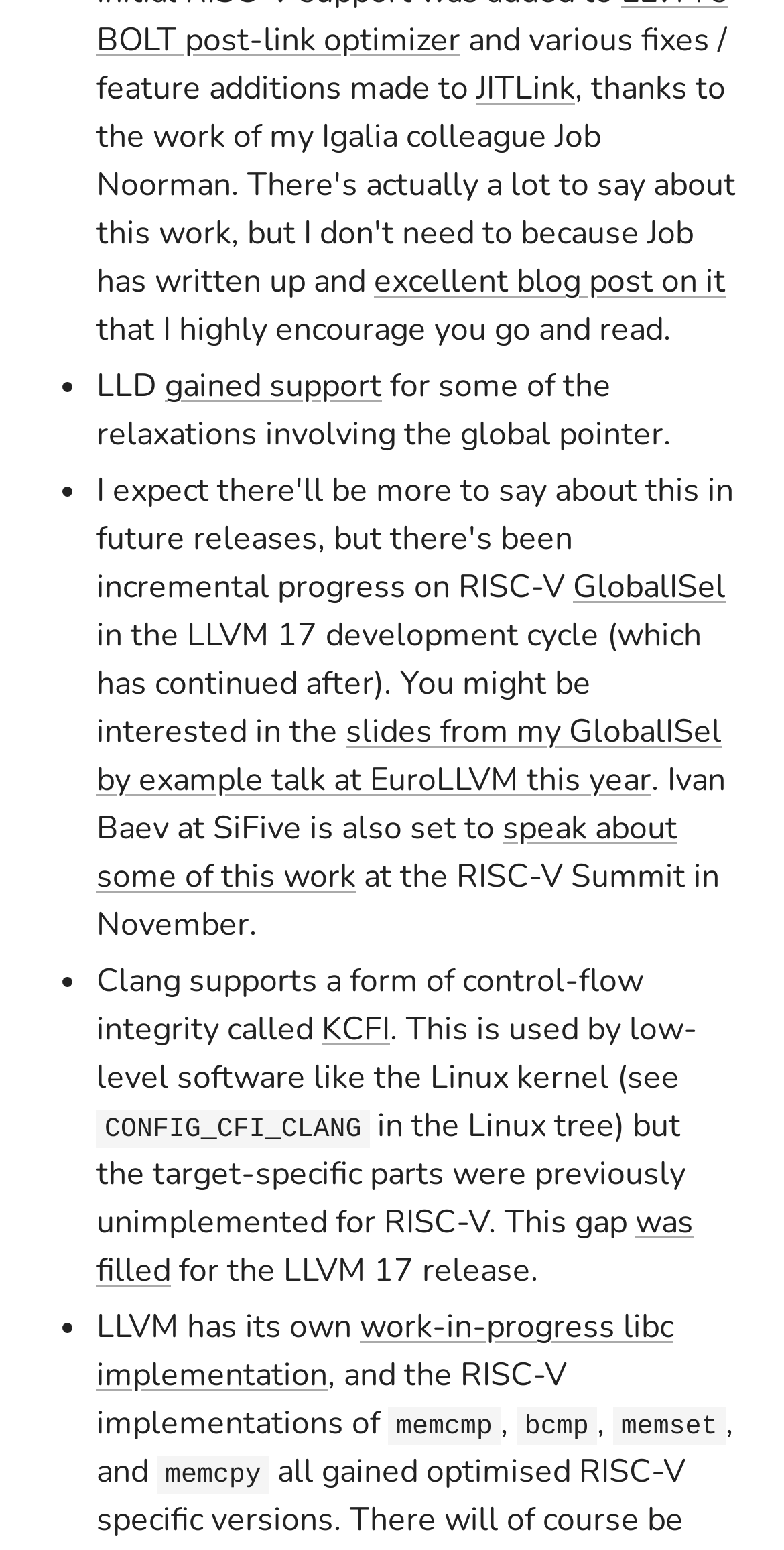Identify the bounding box coordinates of the section to be clicked to complete the task described by the following instruction: "Click on JITLink". The coordinates should be four float numbers between 0 and 1, formatted as [left, top, right, bottom].

[0.608, 0.043, 0.733, 0.072]